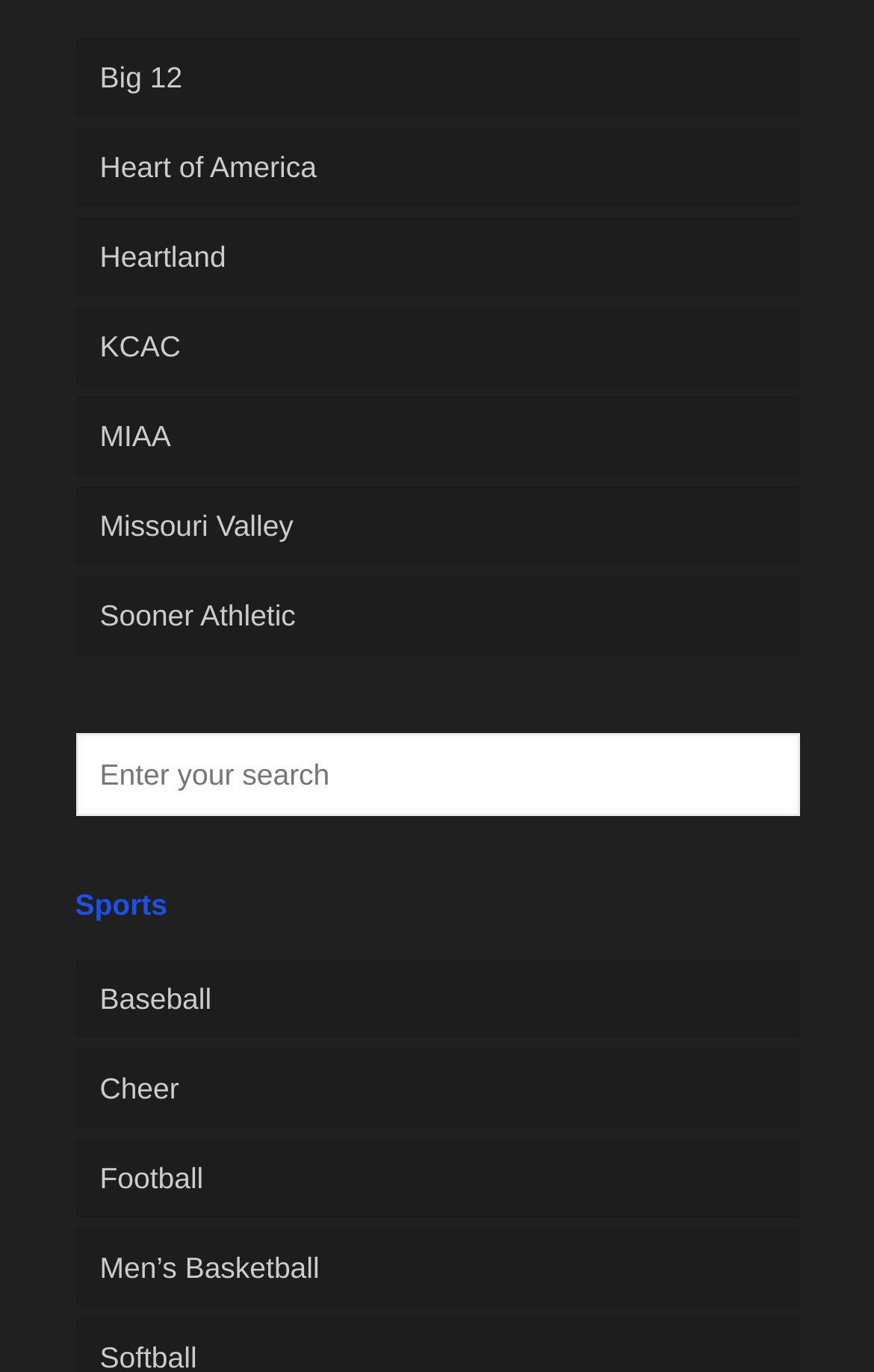Please indicate the bounding box coordinates of the element's region to be clicked to achieve the instruction: "Click on Big 12". Provide the coordinates as four float numbers between 0 and 1, i.e., [left, top, right, bottom].

[0.086, 0.028, 0.914, 0.085]